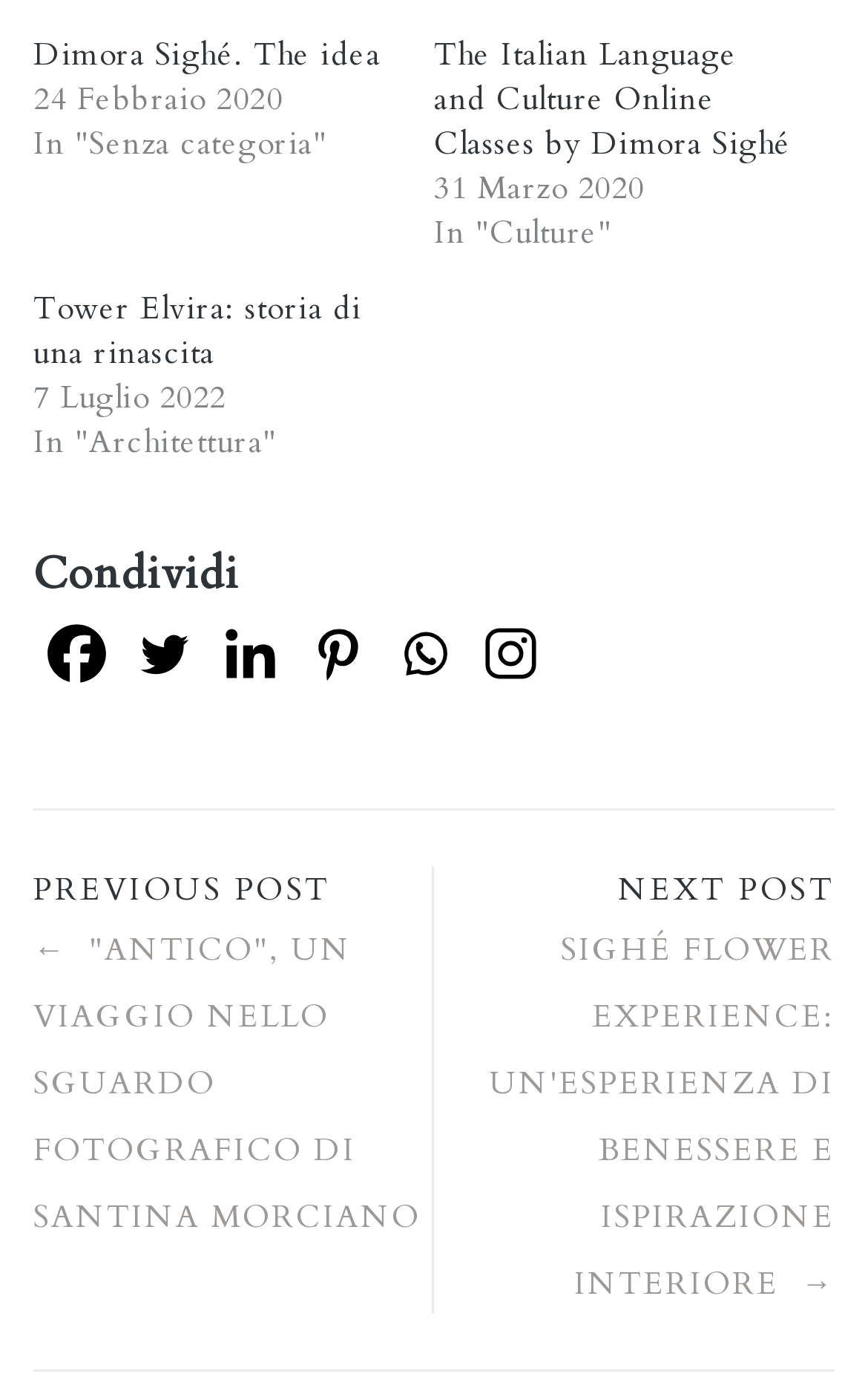Respond concisely with one word or phrase to the following query:
How many social media links are there?

6